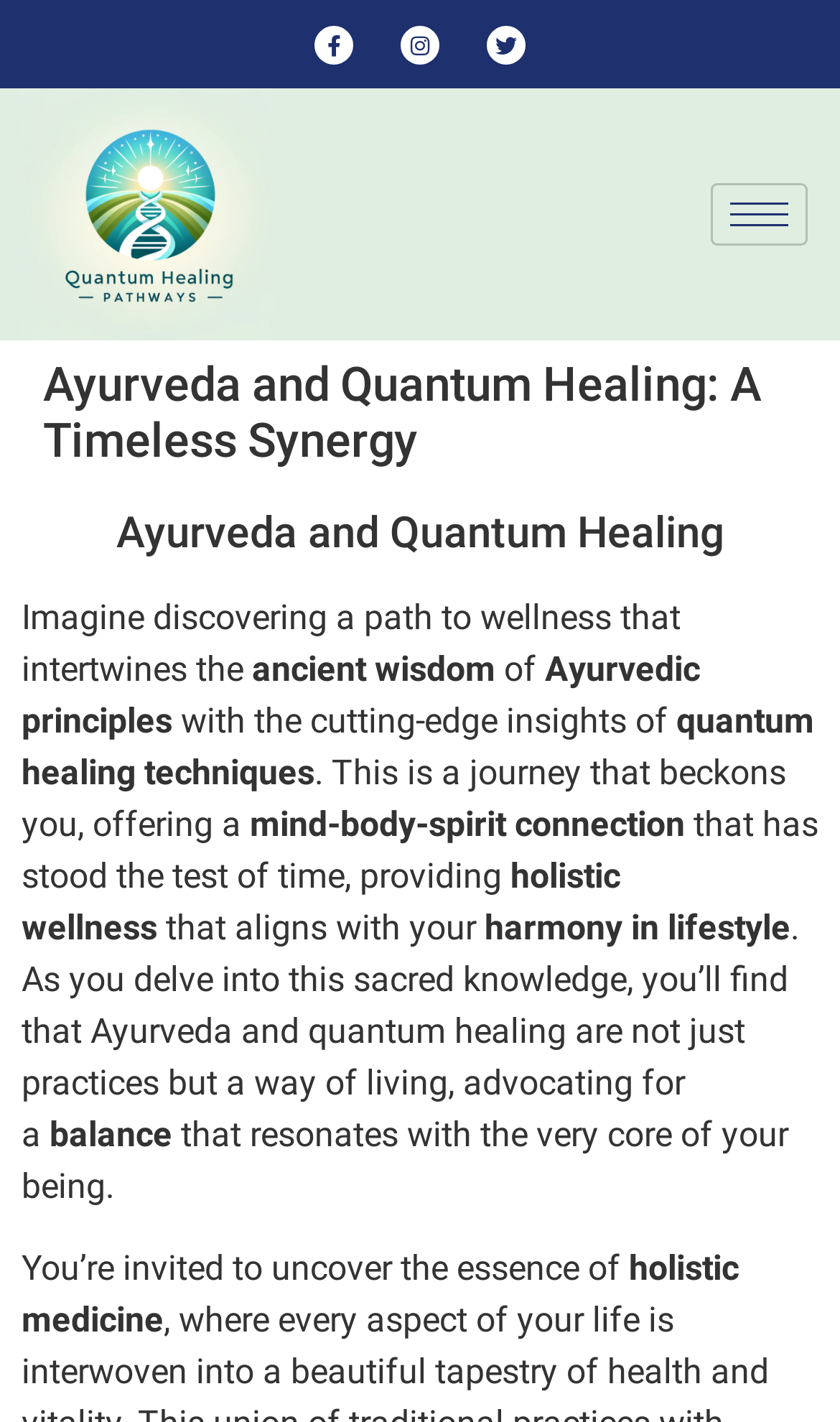Bounding box coordinates are to be given in the format (top-left x, top-left y, bottom-right x, bottom-right y). All values must be floating point numbers between 0 and 1. Provide the bounding box coordinate for the UI element described as: parent_node: HOME aria-label="hamburger-icon"

[0.846, 0.129, 0.962, 0.173]